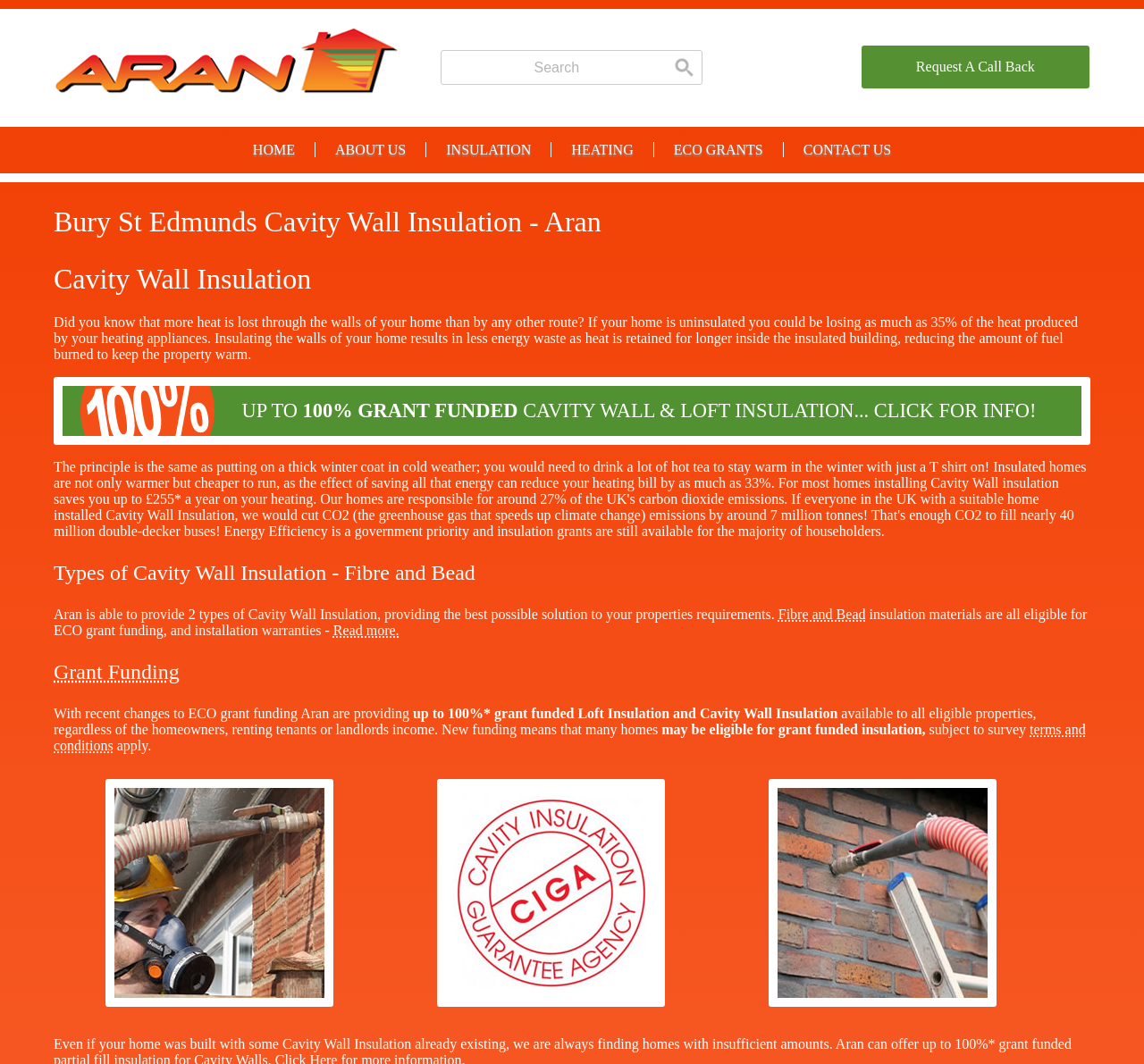Locate the bounding box coordinates for the element described below: "Get To Know Us". The coordinates must be four float values between 0 and 1, formatted as [left, top, right, bottom].

None